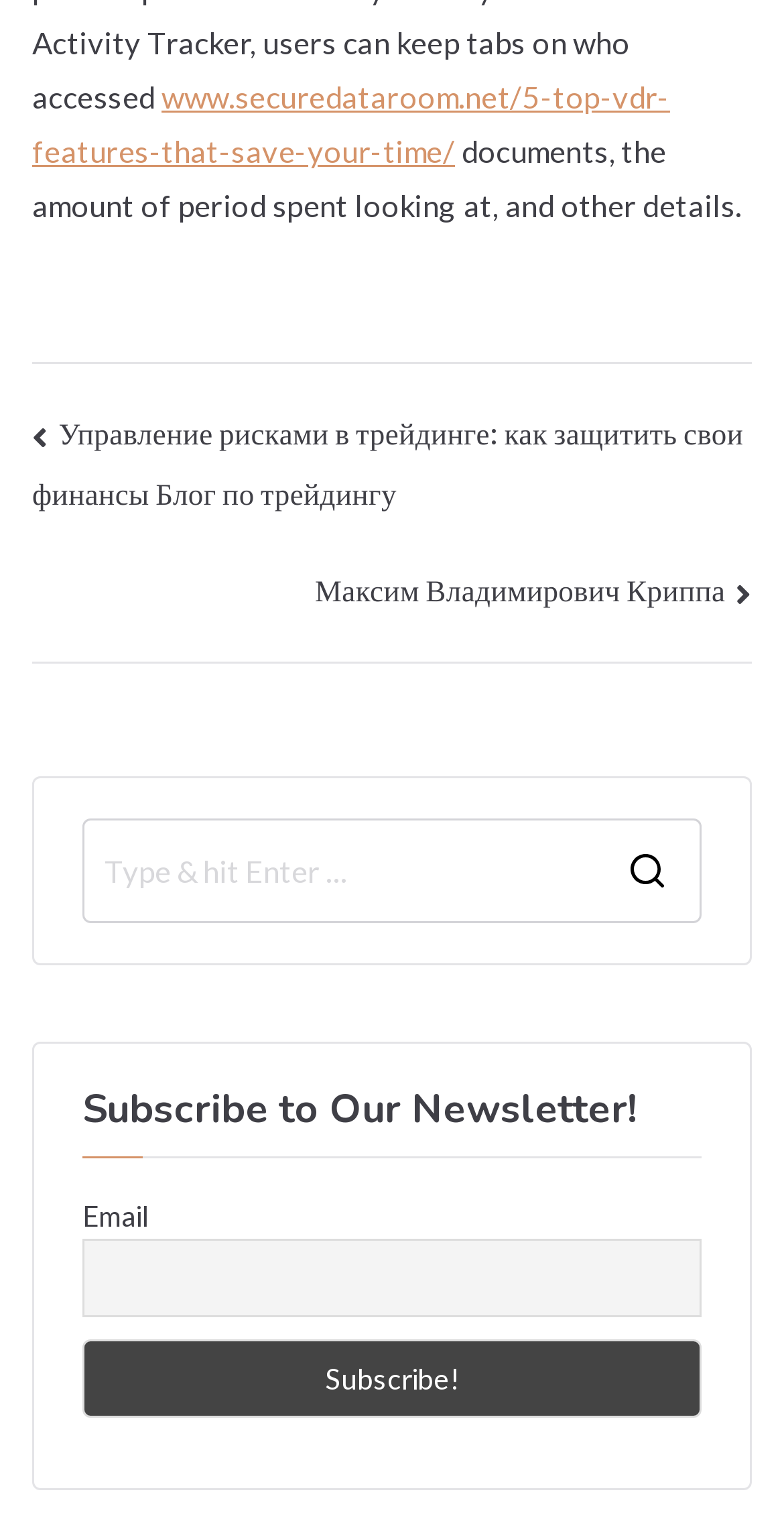Determine the bounding box of the UI element mentioned here: "value="Subscribe!"". The coordinates must be in the format [left, top, right, bottom] with values ranging from 0 to 1.

[0.105, 0.878, 0.895, 0.929]